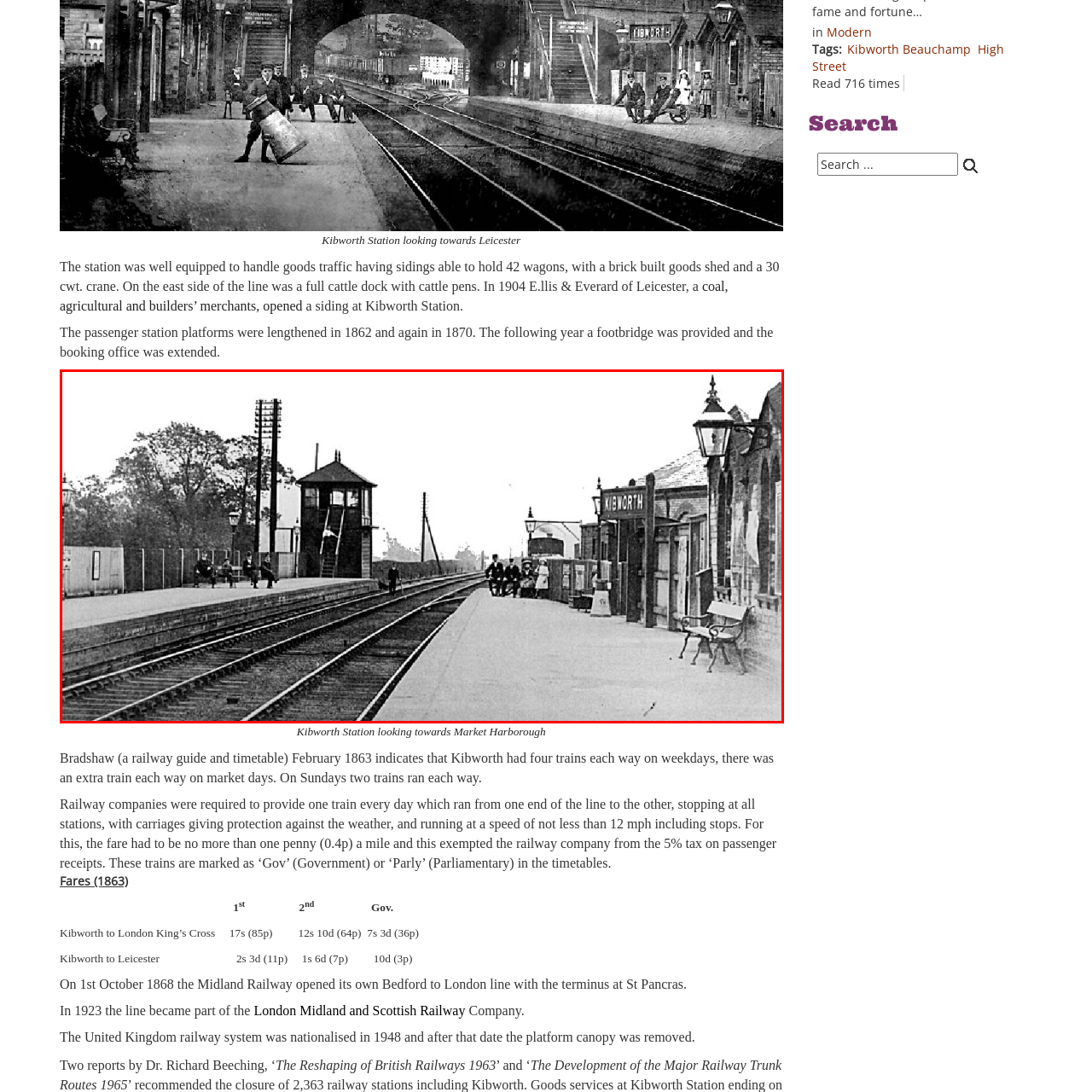How many wagons could the sidings at Kibworth Station handle?
Examine the area marked by the red bounding box and respond with a one-word or short phrase answer.

42